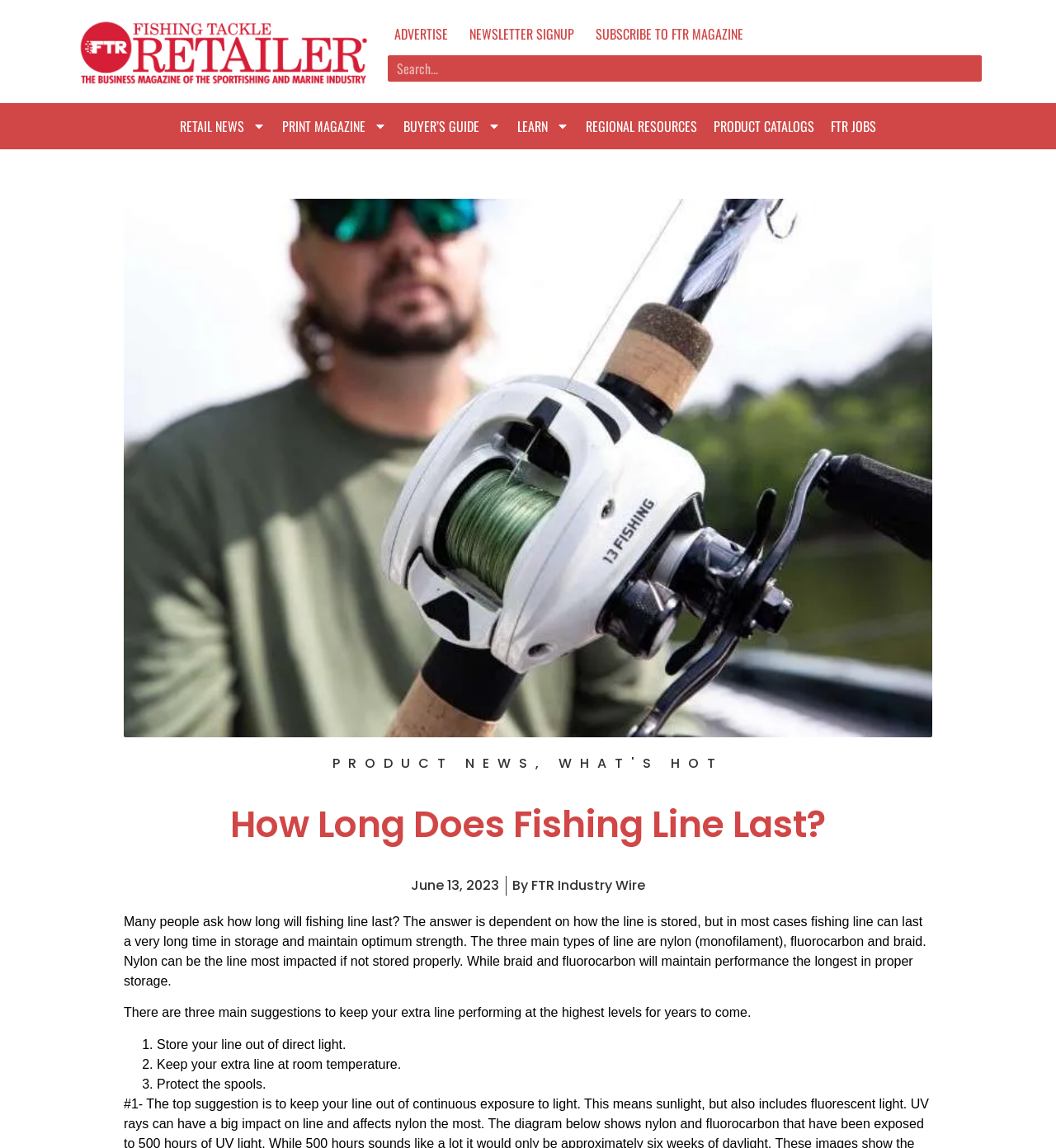Please find the bounding box coordinates of the element that must be clicked to perform the given instruction: "Subscribe to FTR magazine". The coordinates should be four float numbers from 0 to 1, i.e., [left, top, right, bottom].

[0.558, 0.018, 0.71, 0.041]